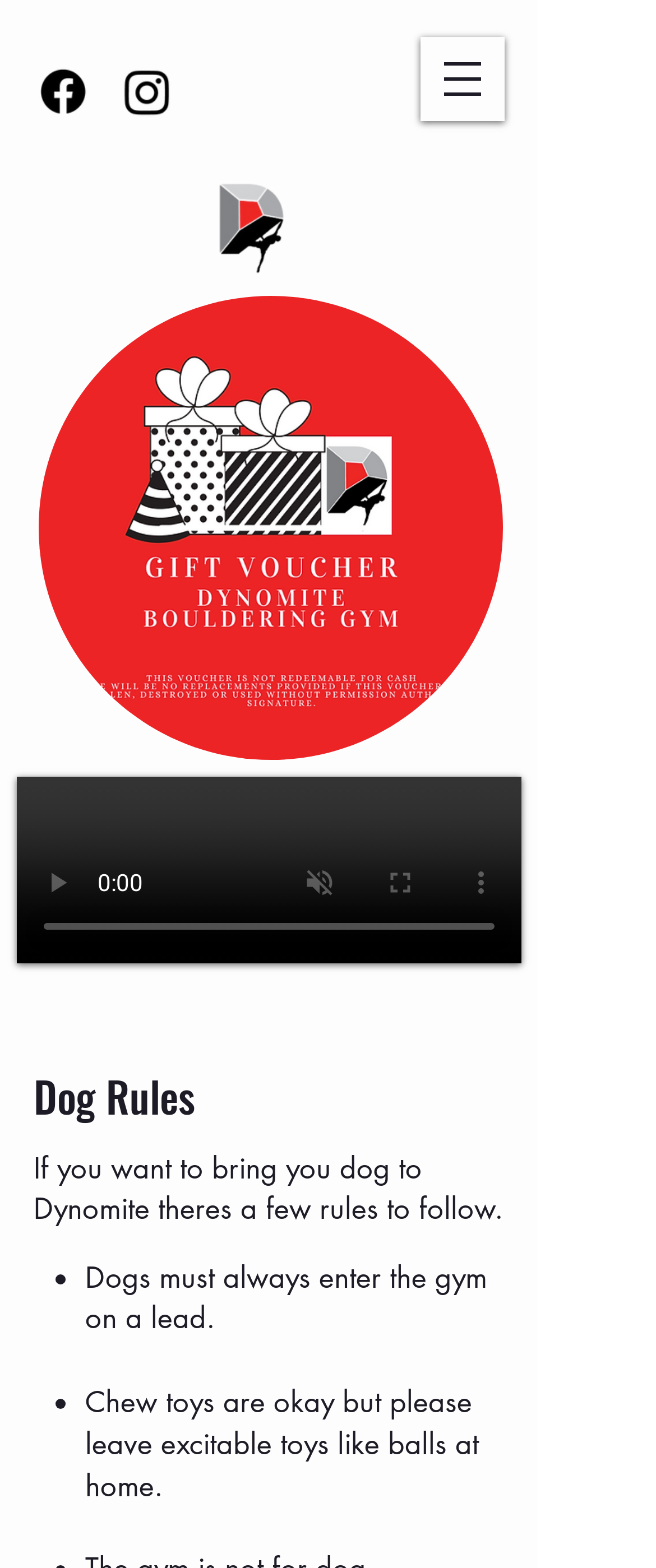Using the provided element description: "aria-label="Open navigation menu"", identify the bounding box coordinates. The coordinates should be four floats between 0 and 1 in the order [left, top, right, bottom].

[0.641, 0.024, 0.769, 0.077]